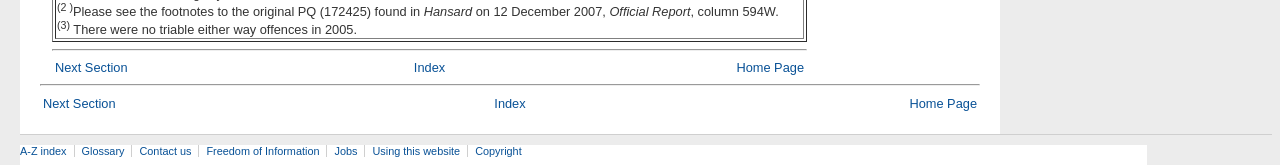Provide a single word or phrase answer to the question: 
What are the three options available in the table?

Next Section, Index, Home Page